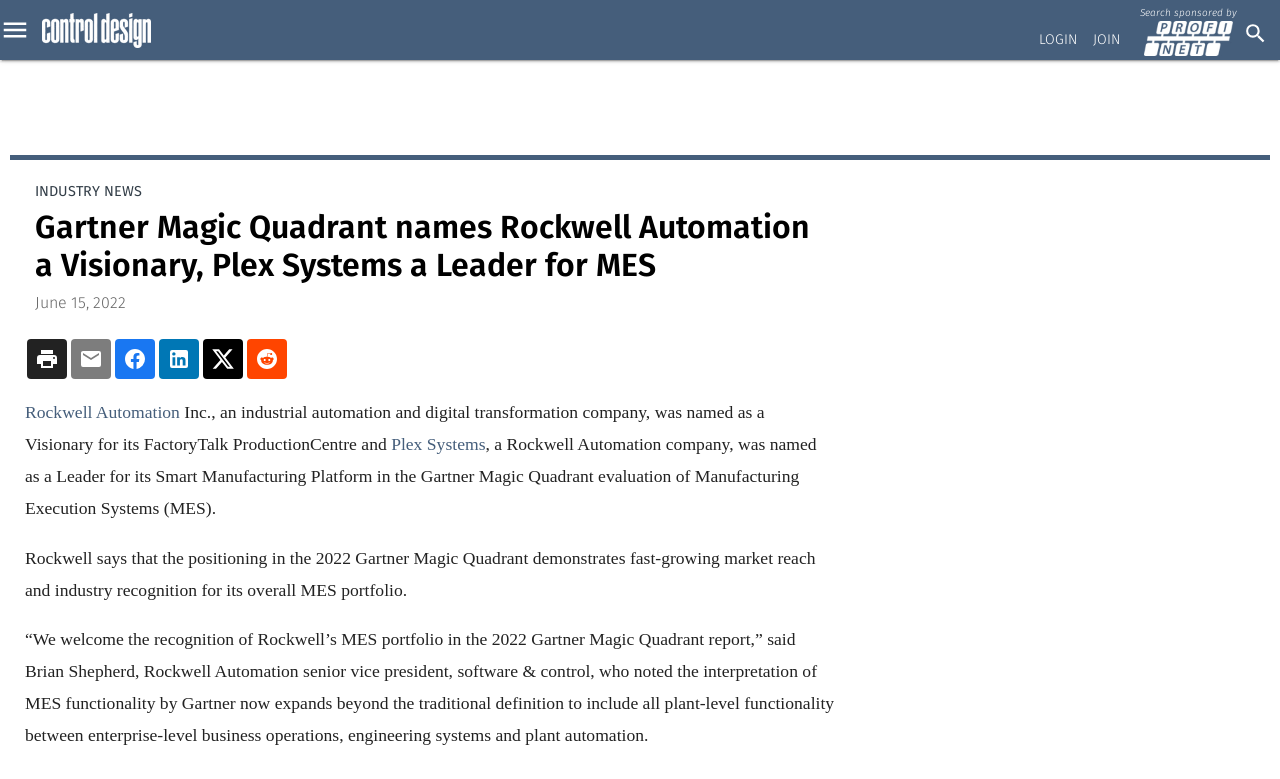Please provide the bounding box coordinates for the element that needs to be clicked to perform the following instruction: "Visit the 'Edge Technology' page". The coordinates should be given as four float numbers between 0 and 1, i.e., [left, top, right, bottom].

[0.0, 0.123, 0.025, 0.167]